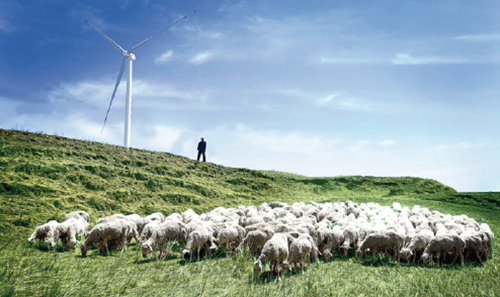What is the result of afforestation efforts?
Could you answer the question with a detailed and thorough explanation?

According to the caption, the extensive afforestation efforts over the past seven decades have led to the transformation of the region from barren land to a thriving pastoral landscape, characterized by lush greenery.